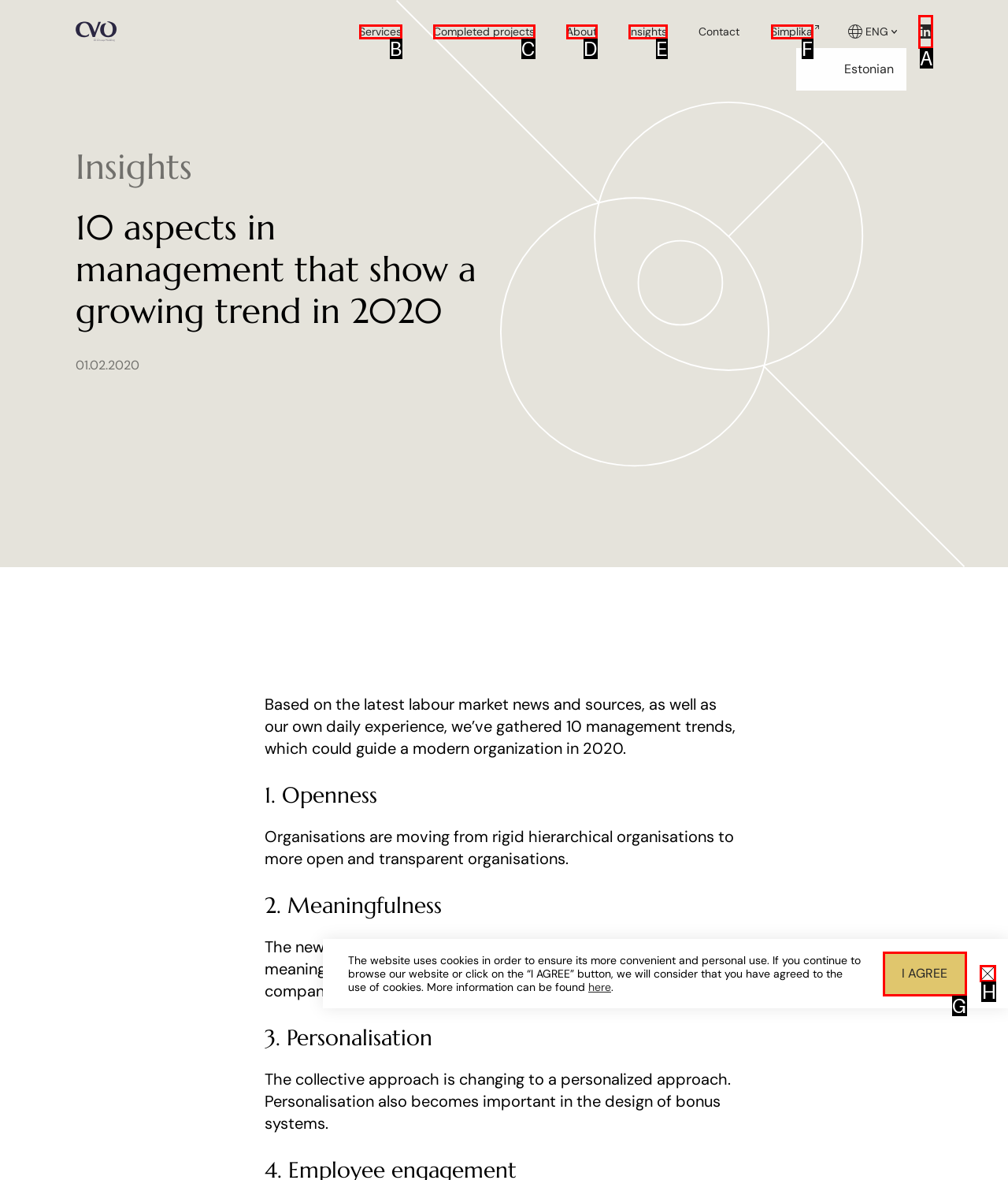Identify the correct UI element to click on to achieve the following task: Click the 'Close' button Respond with the corresponding letter from the given choices.

H